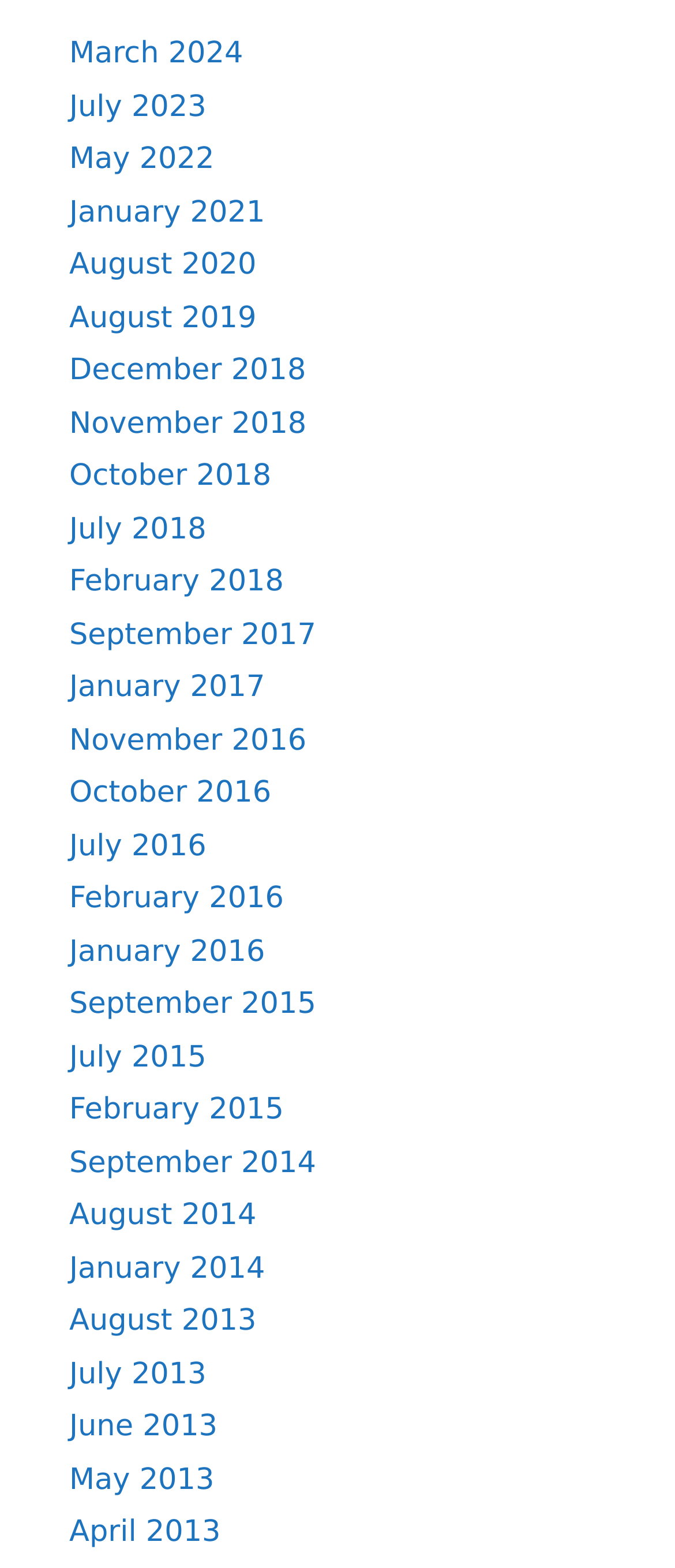Please determine the bounding box coordinates for the UI element described here. Use the format (top-left x, top-left y, bottom-right x, bottom-right y) with values bounded between 0 and 1: April 2013

[0.103, 0.966, 0.327, 0.988]